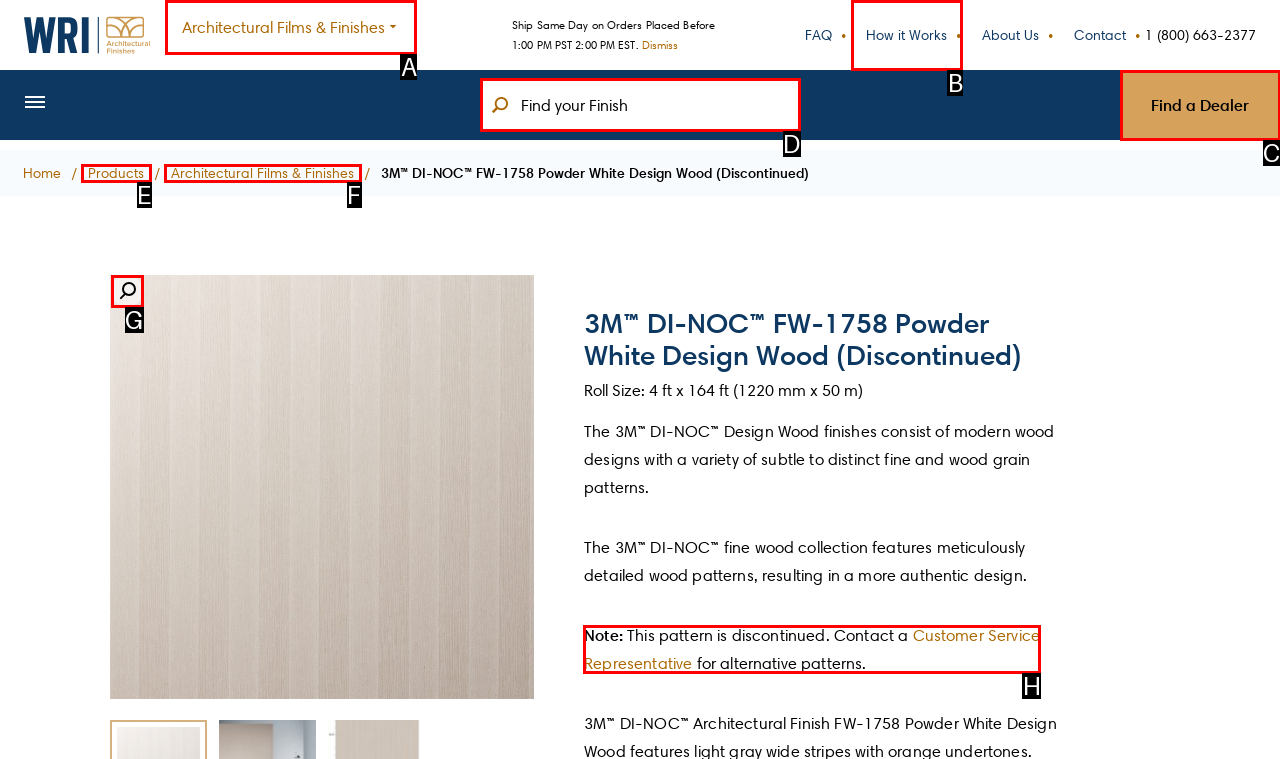Select the appropriate bounding box to fulfill the task: Contact customer service Respond with the corresponding letter from the choices provided.

H